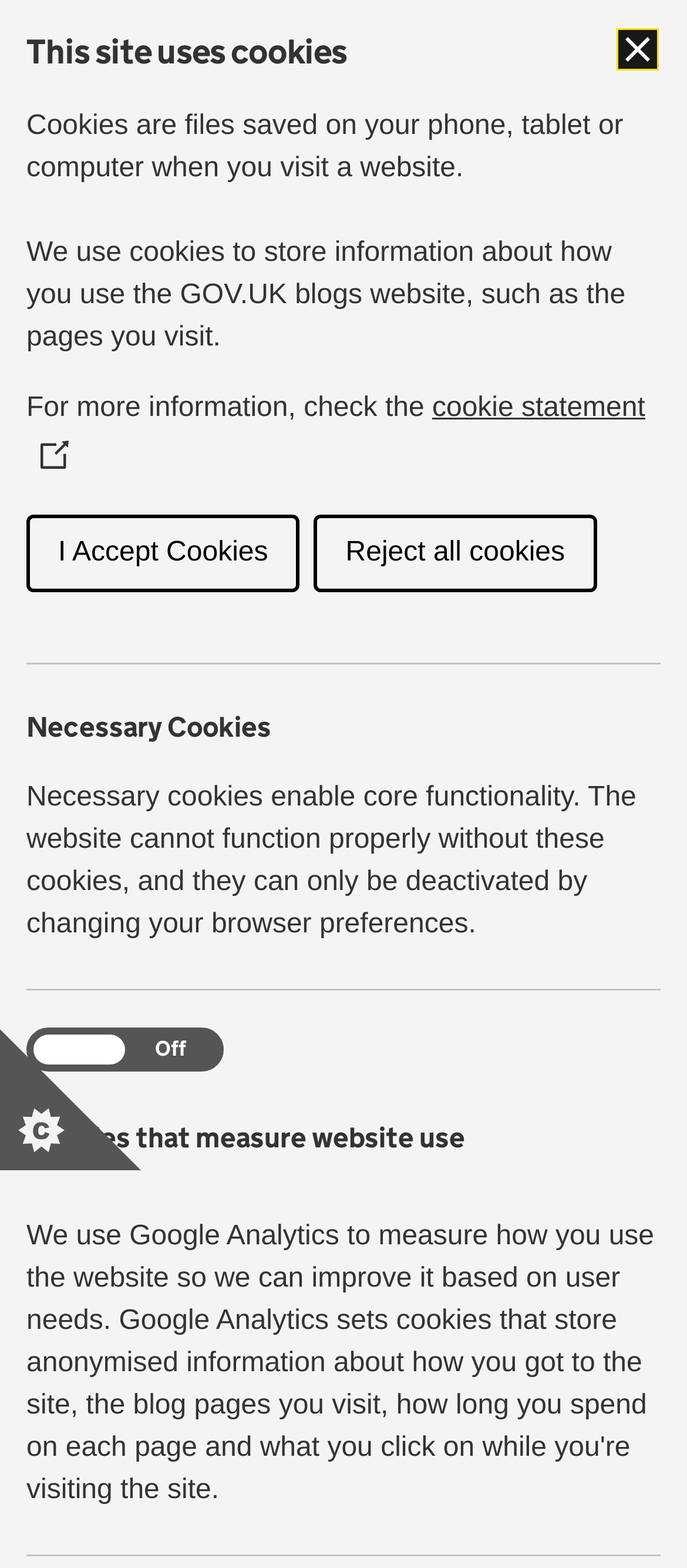What is one of the categories of the blog post?
Respond to the question with a single word or phrase according to the image.

People and skills